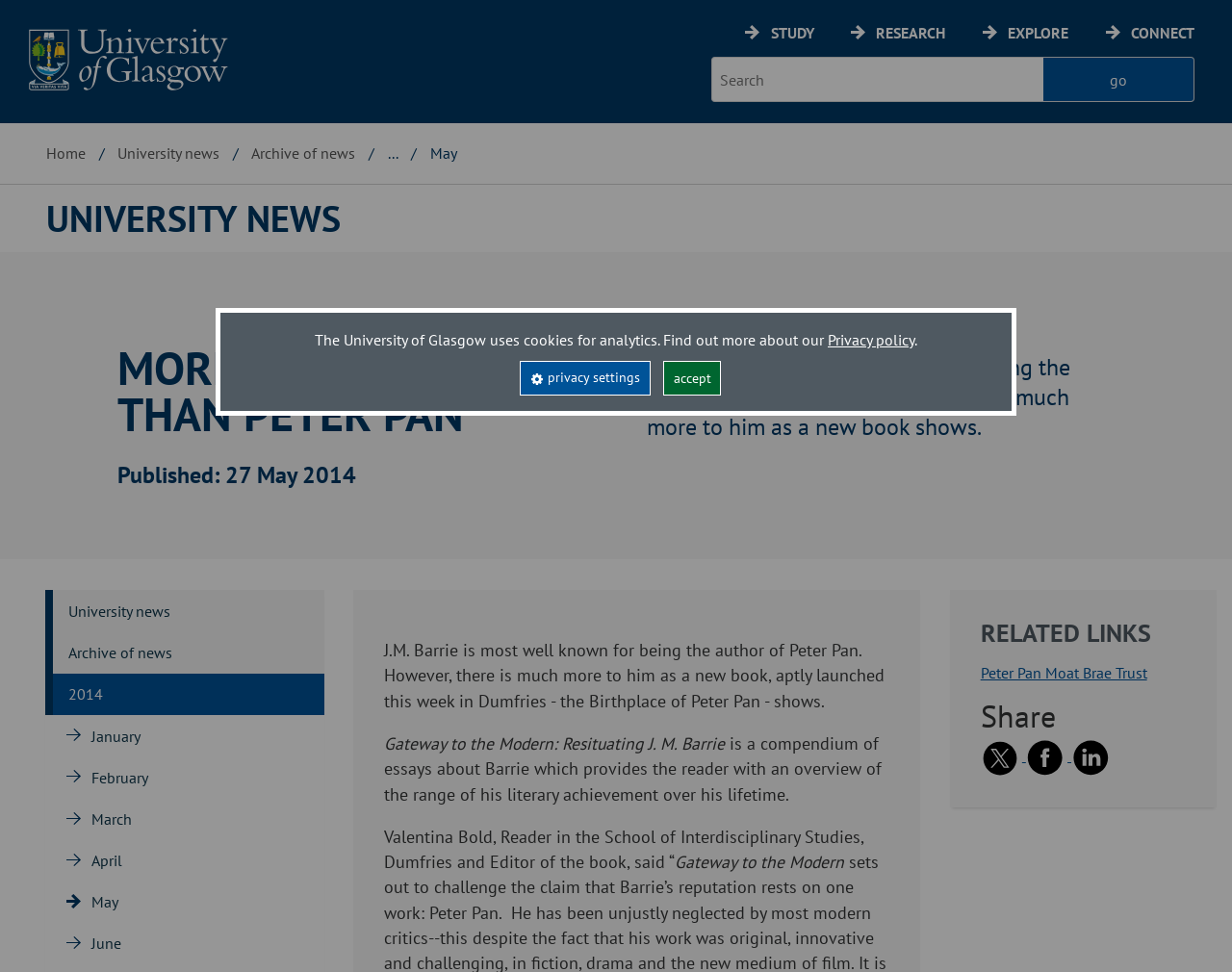Respond to the following question with a brief word or phrase:
What is the title of the new book about J.M. Barrie?

Gateway to the Modern: Resituating J. M. Barrie